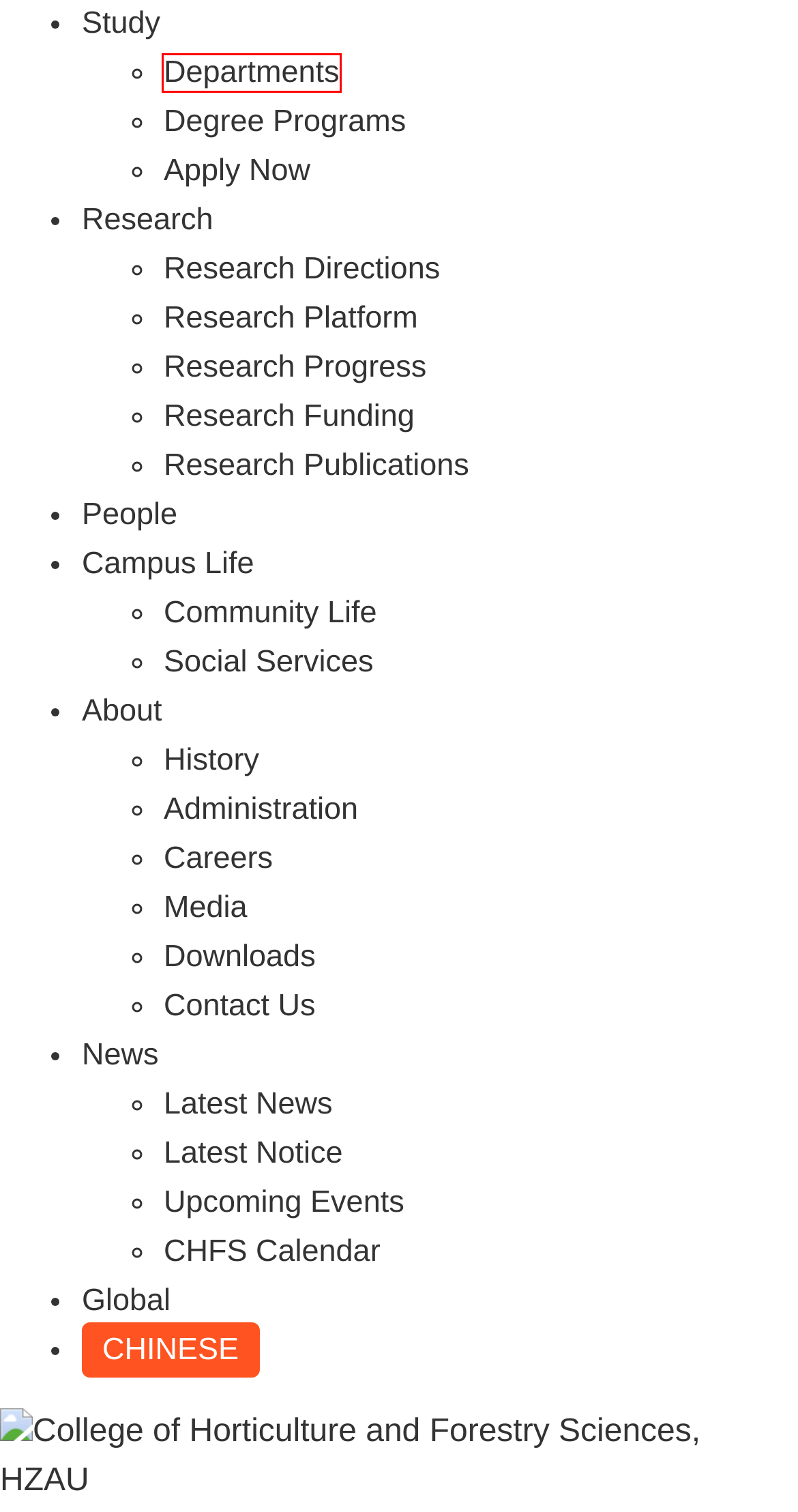Examine the screenshot of the webpage, noting the red bounding box around a UI element. Pick the webpage description that best matches the new page after the element in the red bounding box is clicked. Here are the candidates:
A. Research Funding – College of Horticulture and Forestry Sciences, HZAU
B. Careers – College of Horticulture and Forestry Sciences, HZAU
C. Departments – College of Horticulture and Forestry Sciences, HZAU
D. Latest Notice – College of Horticulture and Forestry Sciences, HZAU
E. 华中农业大学园艺林学学院
F. Research Publications – College of Horticulture and Forestry Sciences, HZAU
G. Social Services – College of Horticulture and Forestry Sciences, HZAU
H. Downloads – College of Horticulture and Forestry Sciences, HZAU

C